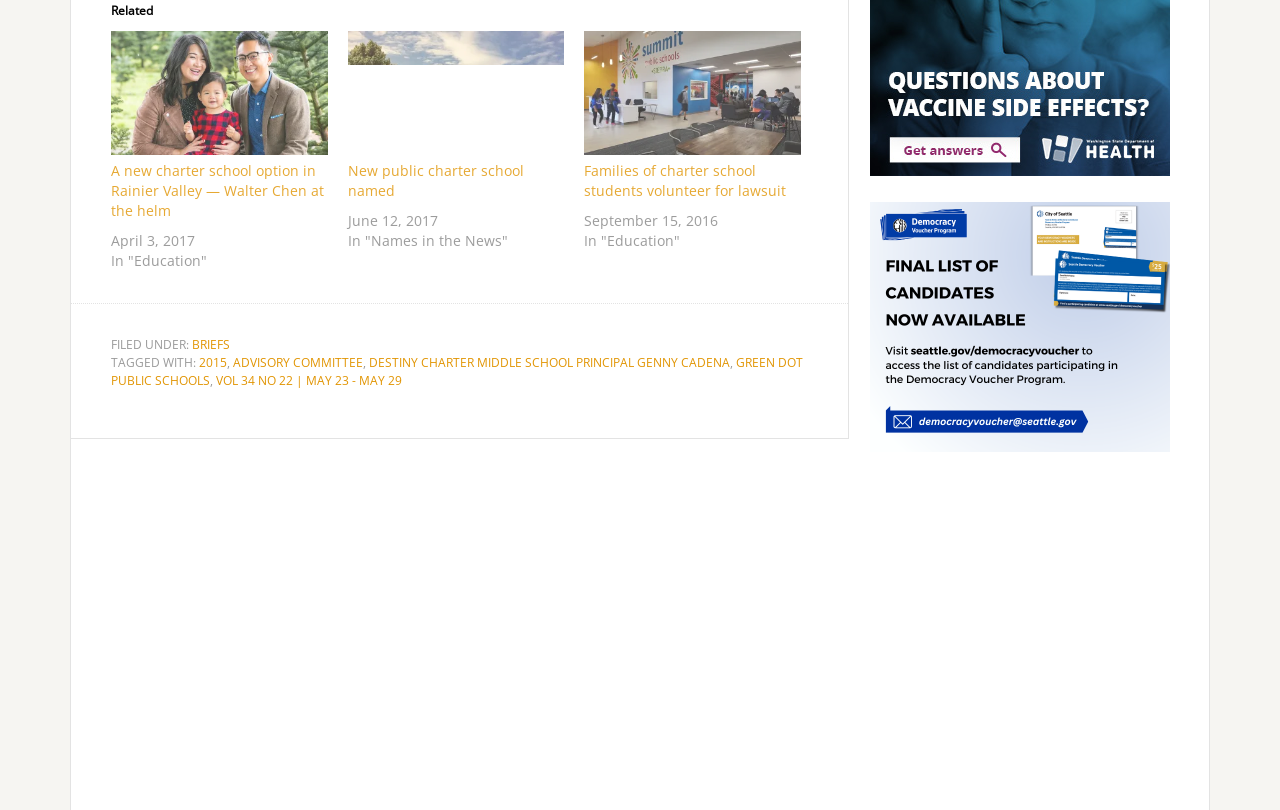Identify the bounding box coordinates of the area you need to click to perform the following instruction: "Explore briefs".

[0.15, 0.414, 0.18, 0.435]